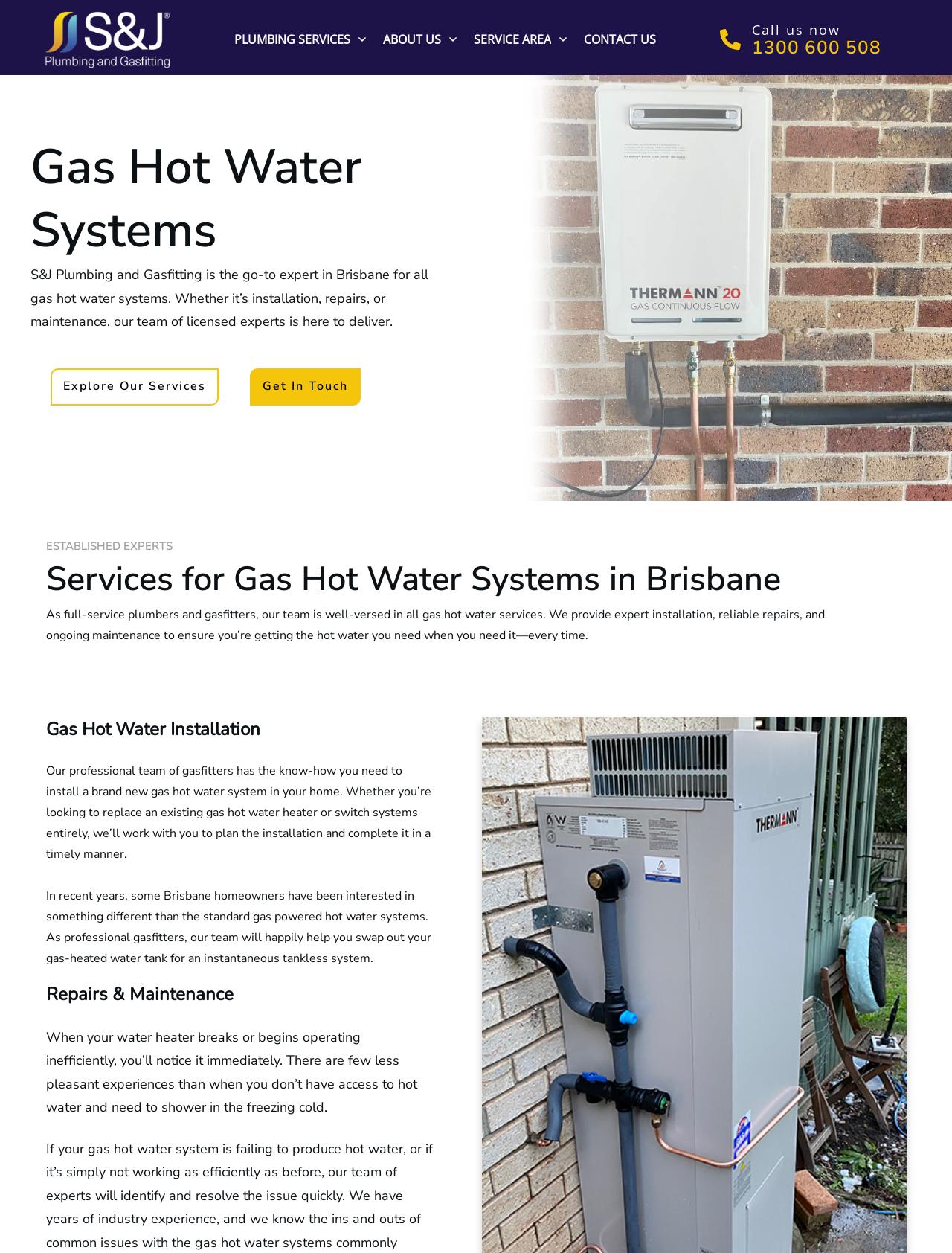Given the element description Explore Our Services, predict the bounding box coordinates for the UI element in the webpage screenshot. The format should be (top-left x, top-left y, bottom-right x, bottom-right y), and the values should be between 0 and 1.

[0.053, 0.294, 0.229, 0.323]